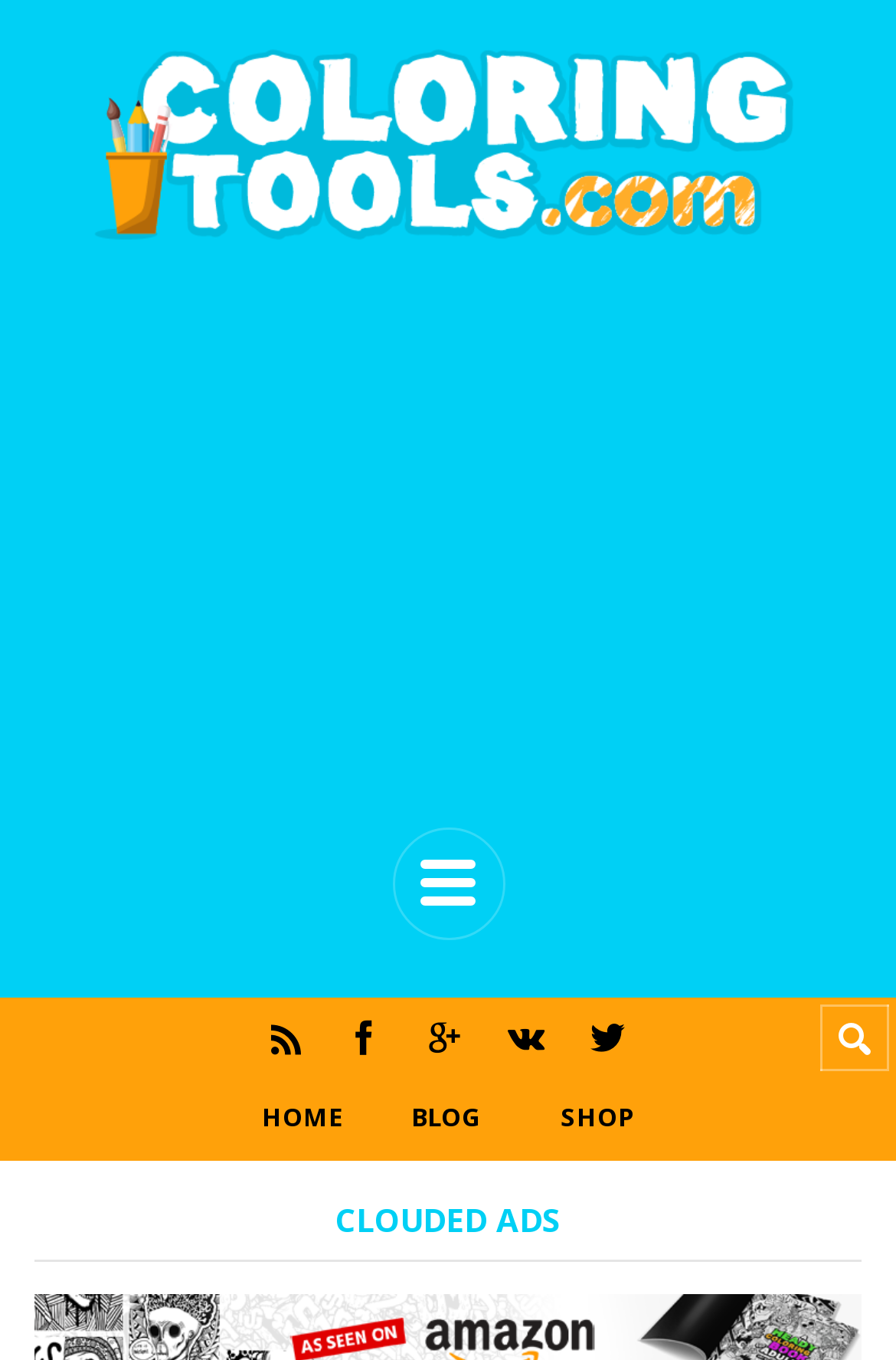Identify the bounding box coordinates of the element that should be clicked to fulfill this task: "close advertisement". The coordinates should be provided as four float numbers between 0 and 1, i.e., [left, top, right, bottom].

[0.0, 0.234, 1.0, 0.592]